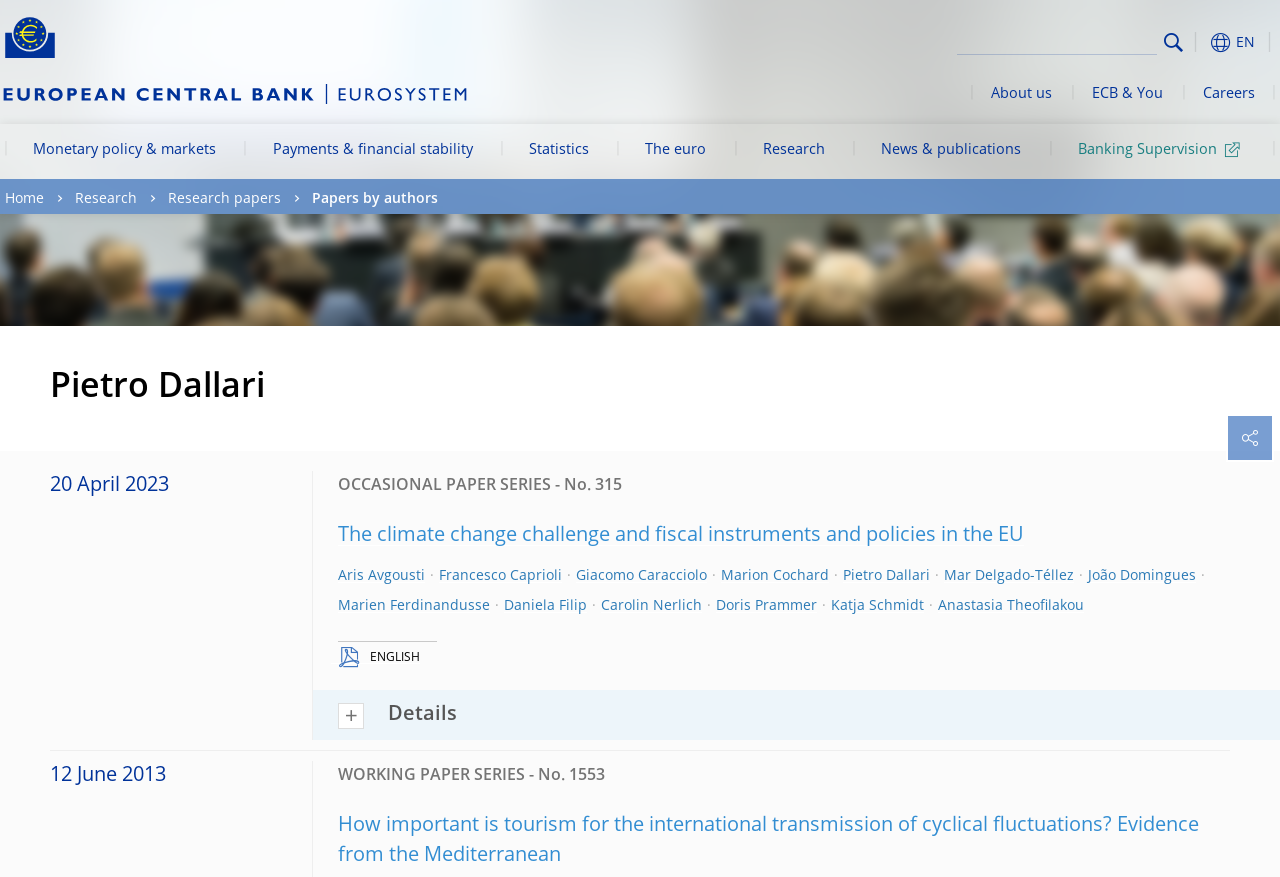Determine the bounding box coordinates of the UI element described below. Use the format (top-left x, top-left y, bottom-right x, bottom-right y) with floating point numbers between 0 and 1: parent_node: Search alt="Search" aria-label="Search" name="search"

[0.748, 0.029, 0.904, 0.063]